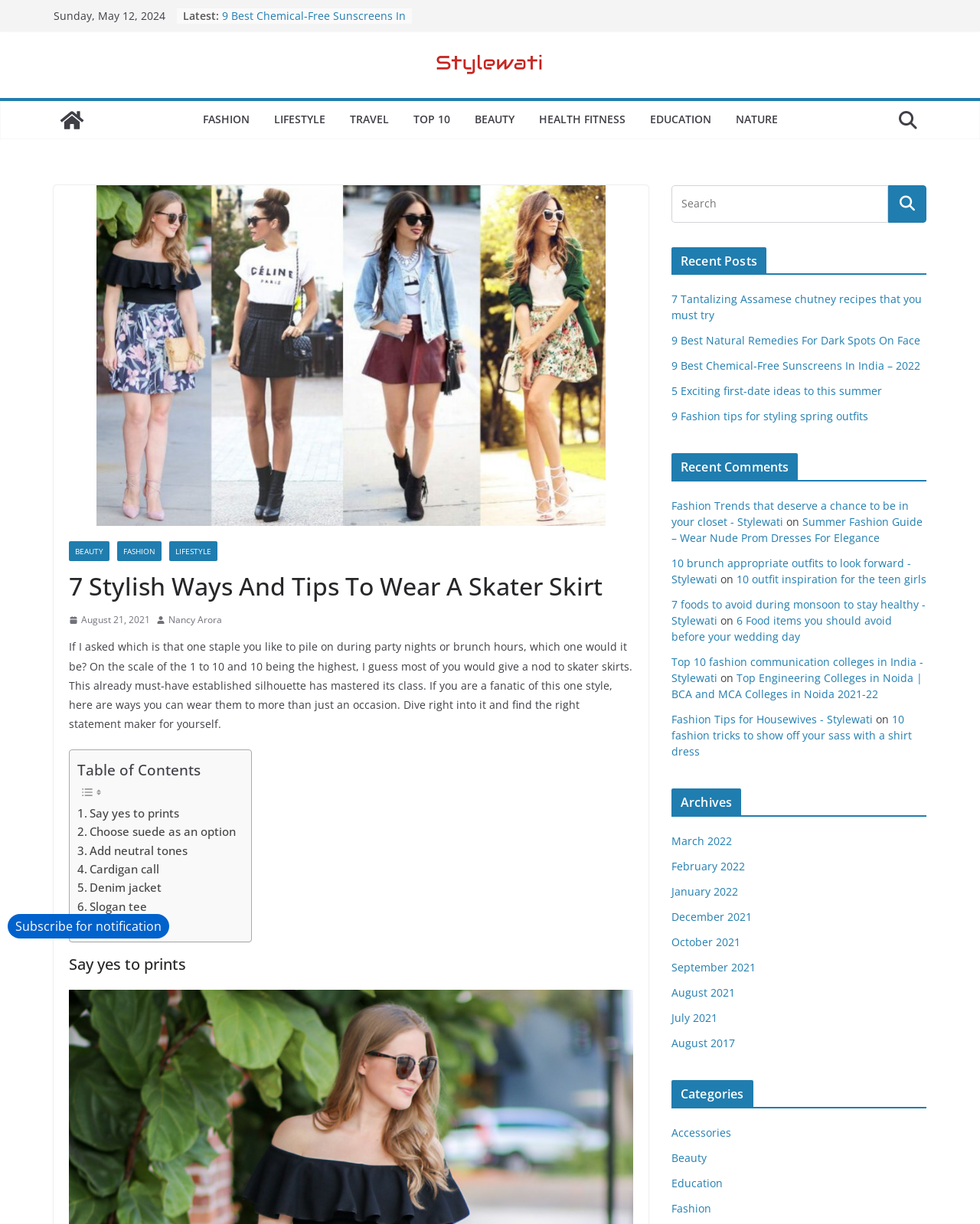Write a detailed summary of the webpage, including text, images, and layout.

This webpage appears to be a fashion blog, specifically focused on styling skater skirts. The title of the article is "7 Stylish Ways And Tips To Wear A Skater Skirt" and is displayed prominently at the top of the page. Below the title, there is a date "Sunday, May 12, 2024" and a list of recent articles, including "7 Tantalizing Assamese chutney recipes that you must try" and "9 Best Natural Remedies For Dark Spots On Face".

To the right of the title, there are several links to different categories, including "FASHION", "LIFESTYLE", "TRAVEL", and "BEAUTY". Below these links, there is a large image of a woman wearing a skater skirt, with the caption "Say yes to prints-7 Stylish Ways And Tips To Wear A Skater Skirt-by stylewati".

The main content of the article is divided into sections, each with a heading and a brief description. The sections include "Say yes to prints", "Choose suede as an option", "Add neutral tones", and others. Each section has a link to read more.

To the right of the main content, there are several complementary sections, including "Recent Posts", "Recent Comments", and "Archives". The "Recent Posts" section lists several recent articles, including "7 Tantalizing Assamese chutney recipes that you must try" and "9 Best Natural Remedies For Dark Spots On Face". The "Recent Comments" section lists several recent comments, including "Fashion Trends that deserve a chance to be in your closet - Stylewati" and "Summer Fashion Guide – Wear Nude Prom Dresses For Elegance". The "Archives" section lists several months, including "March 2022", "February 2022", and "January 2022", with links to view articles from each month.

At the bottom of the page, there is a search bar and a button with a magnifying glass icon.